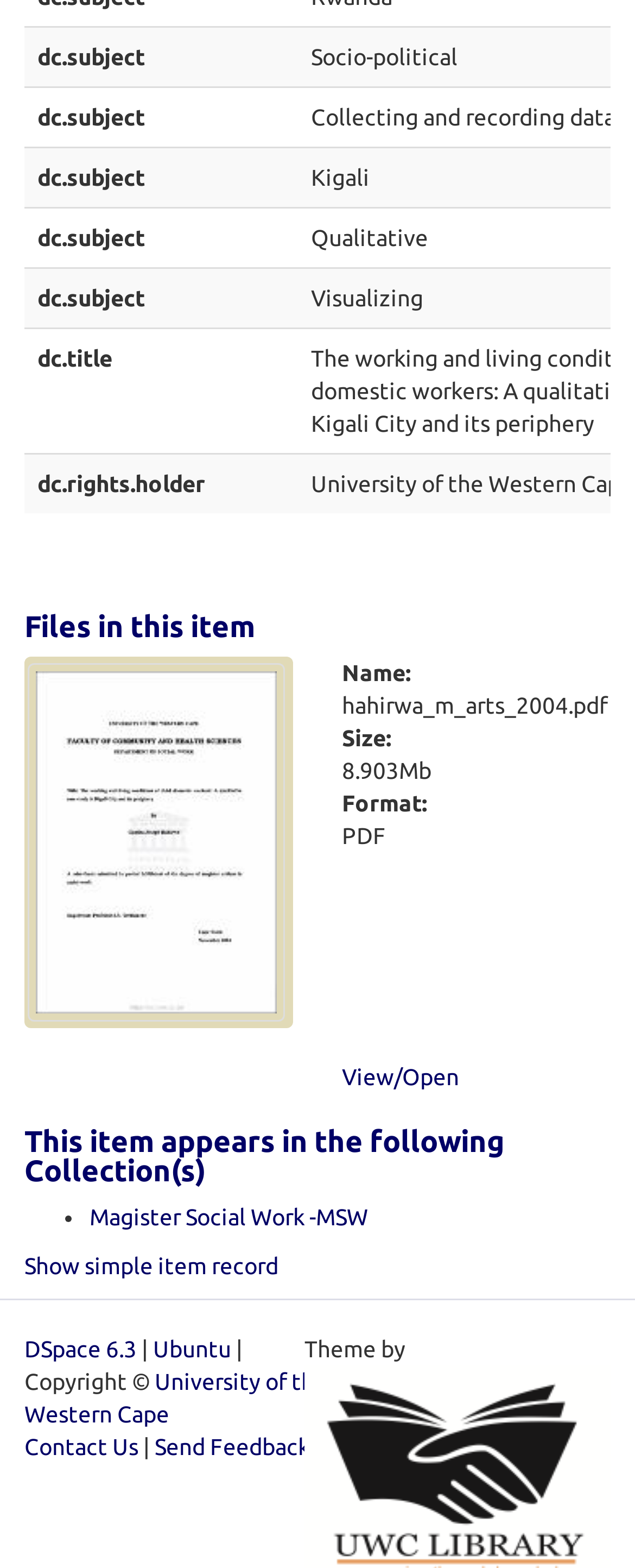What is the size of the file?
Please provide a comprehensive answer to the question based on the webpage screenshot.

The size of the file can be found in the DescriptionListDetail element, which is a child of the DescriptionList element. The text content of this element is '8.903Mb', indicating the size of the file.